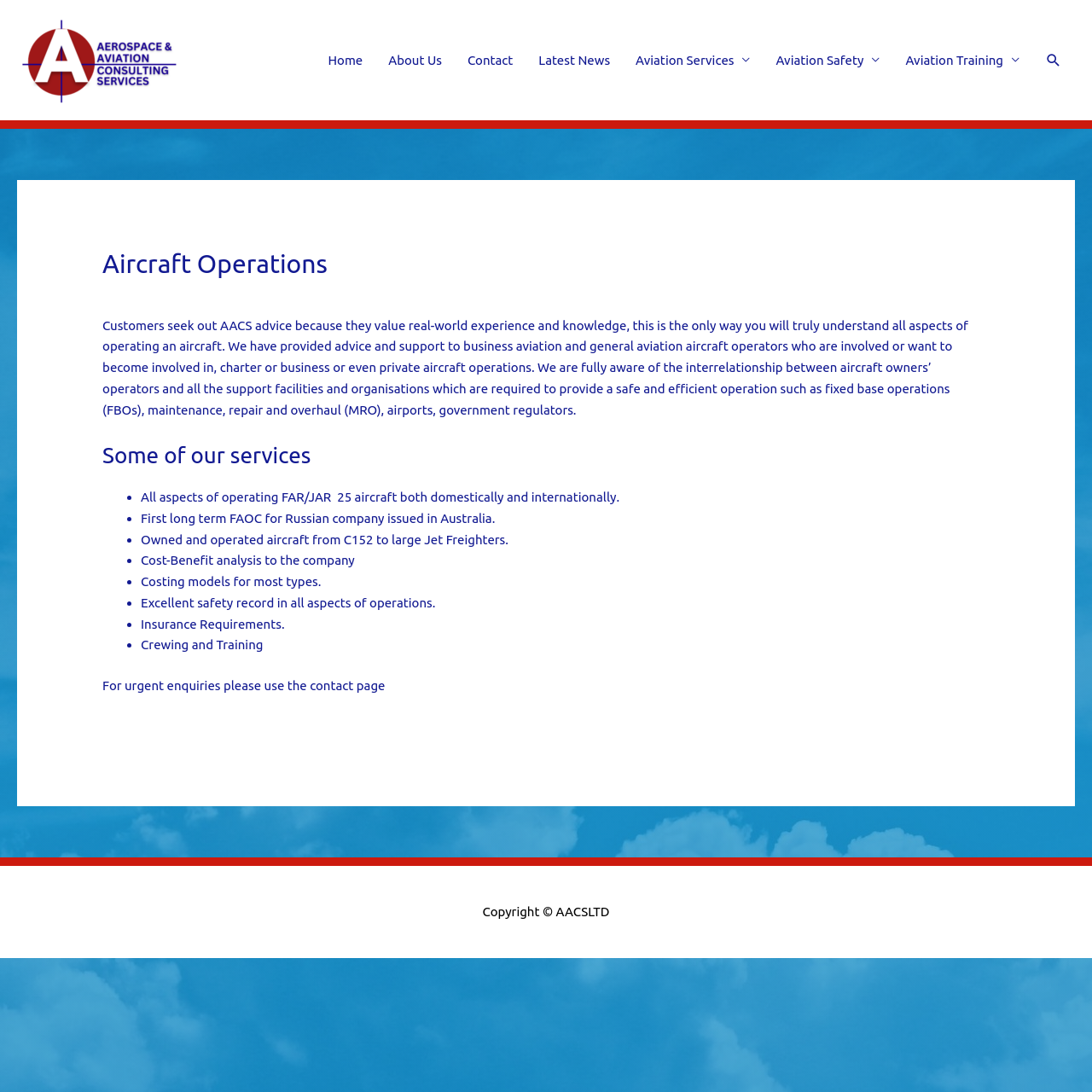Identify the bounding box coordinates for the UI element mentioned here: "Contact". Provide the coordinates as four float values between 0 and 1, i.e., [left, top, right, bottom].

[0.416, 0.0, 0.482, 0.11]